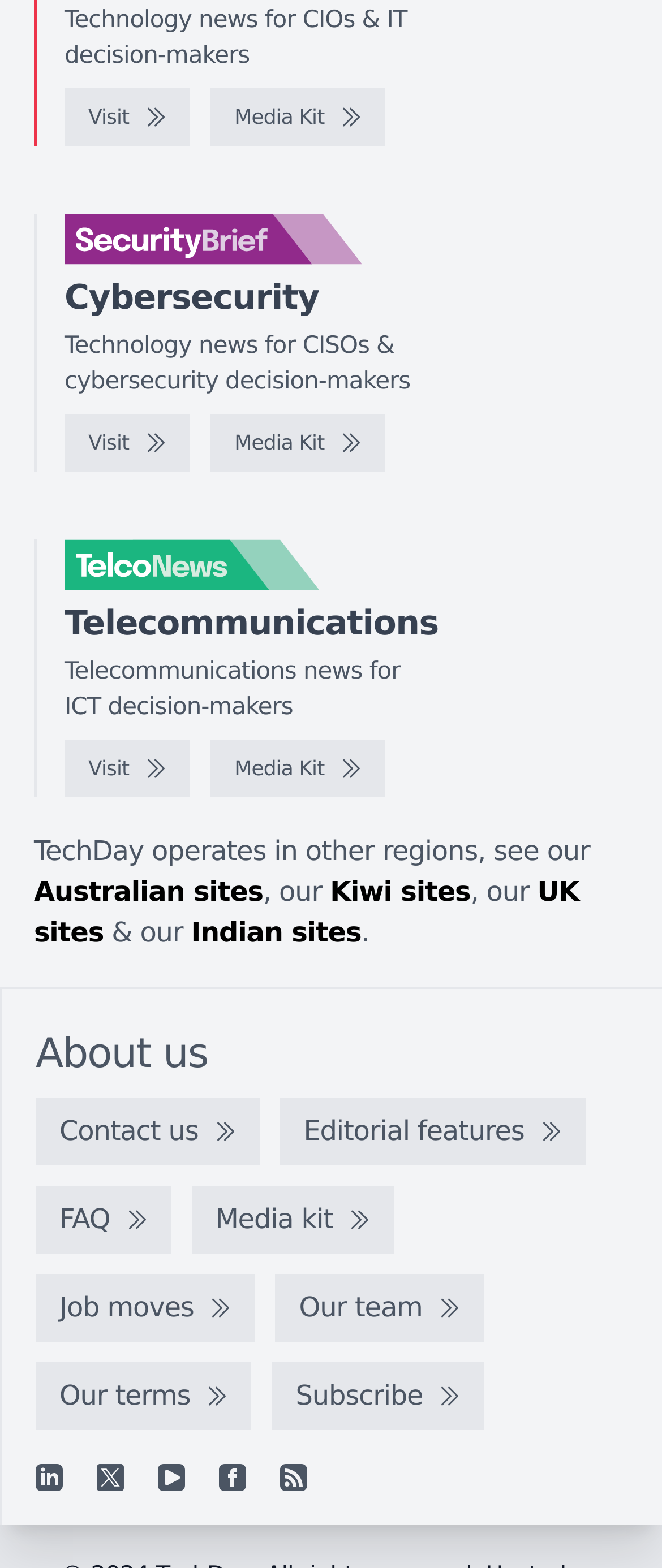How many logos are displayed on the webpage?
Answer with a single word or phrase by referring to the visual content.

3